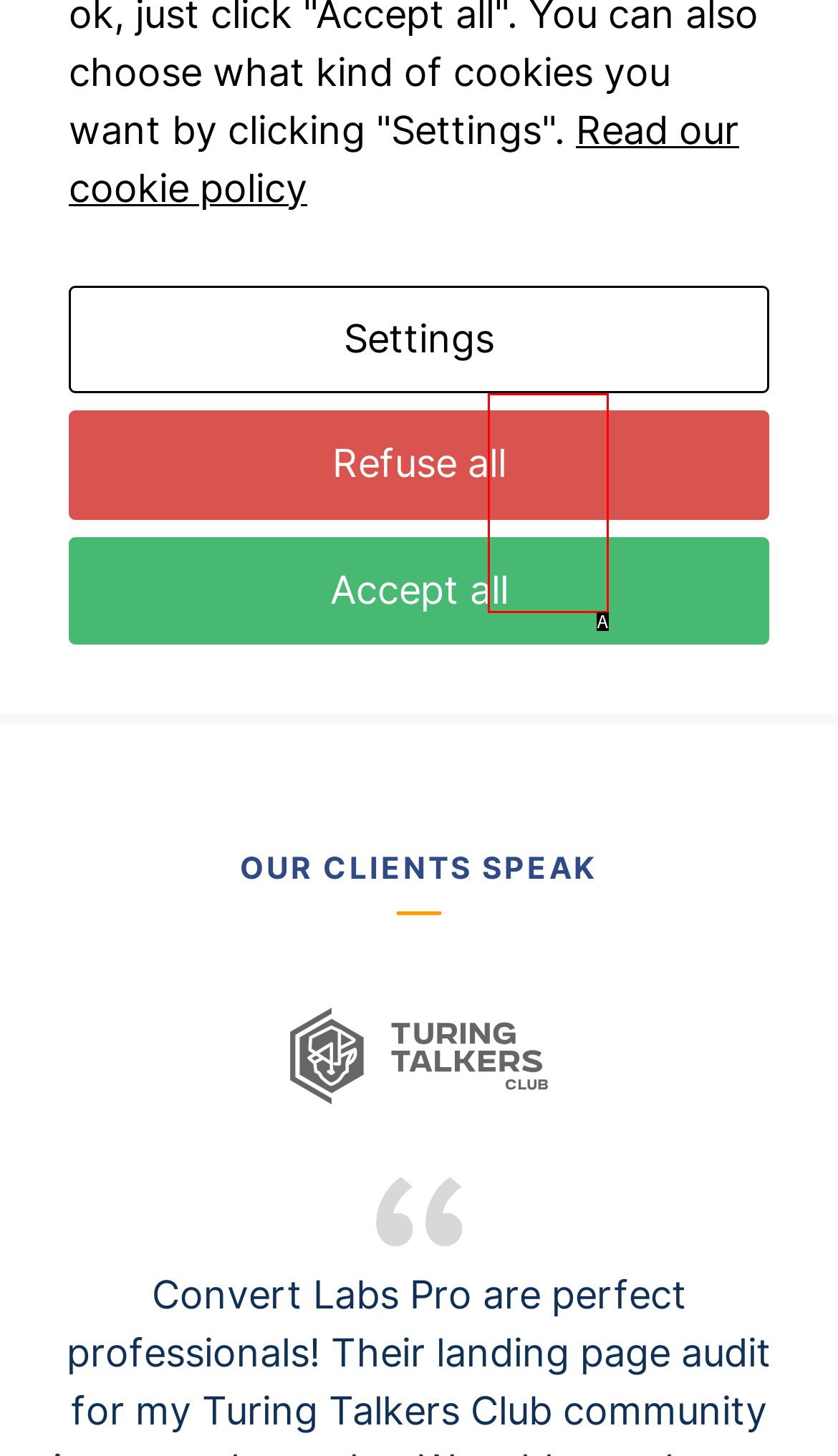Determine which option matches the element description: Read our cookie policy
Answer using the letter of the correct option.

A